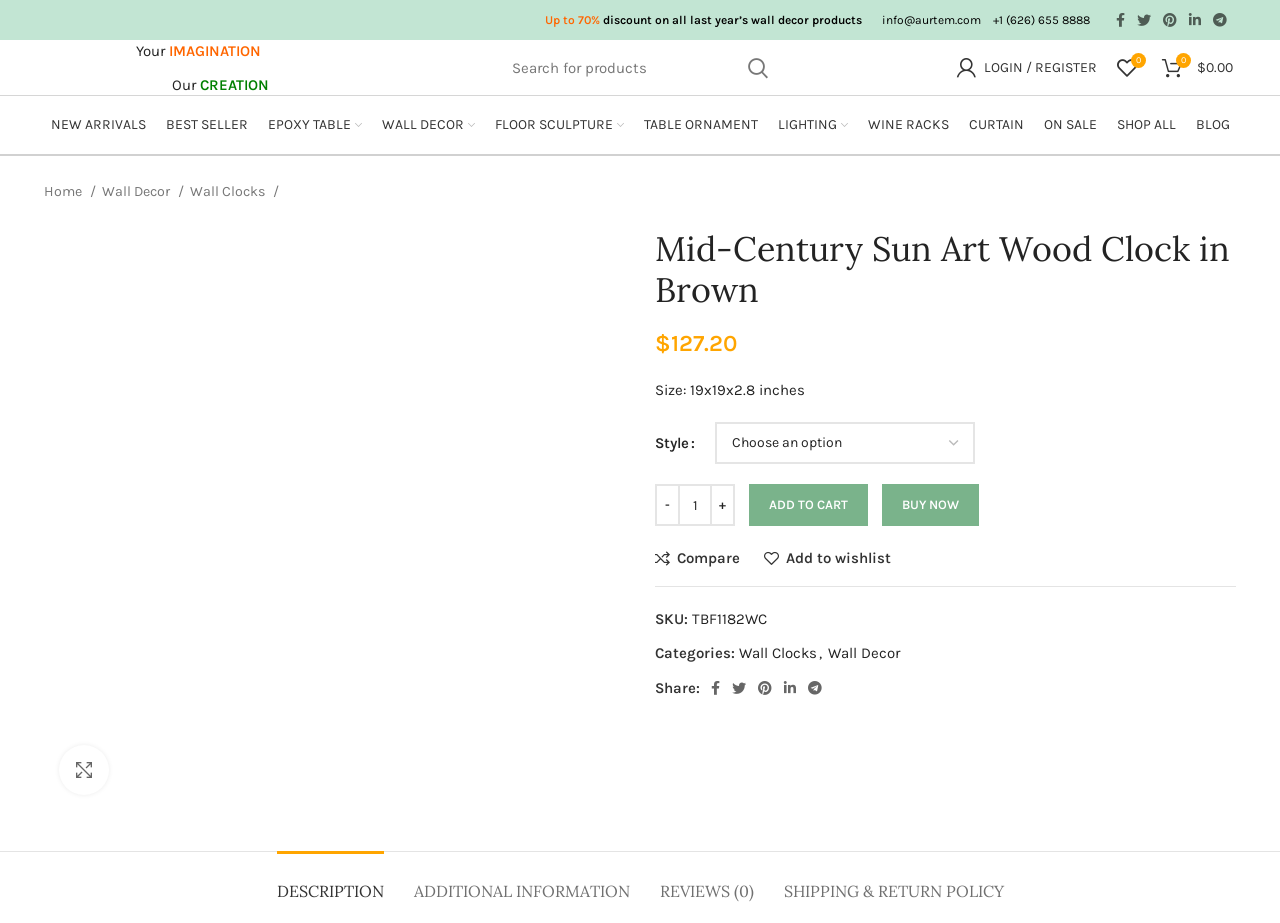What is the discount on all last year’s wall decor products?
Answer the question using a single word or phrase, according to the image.

Up to 70%